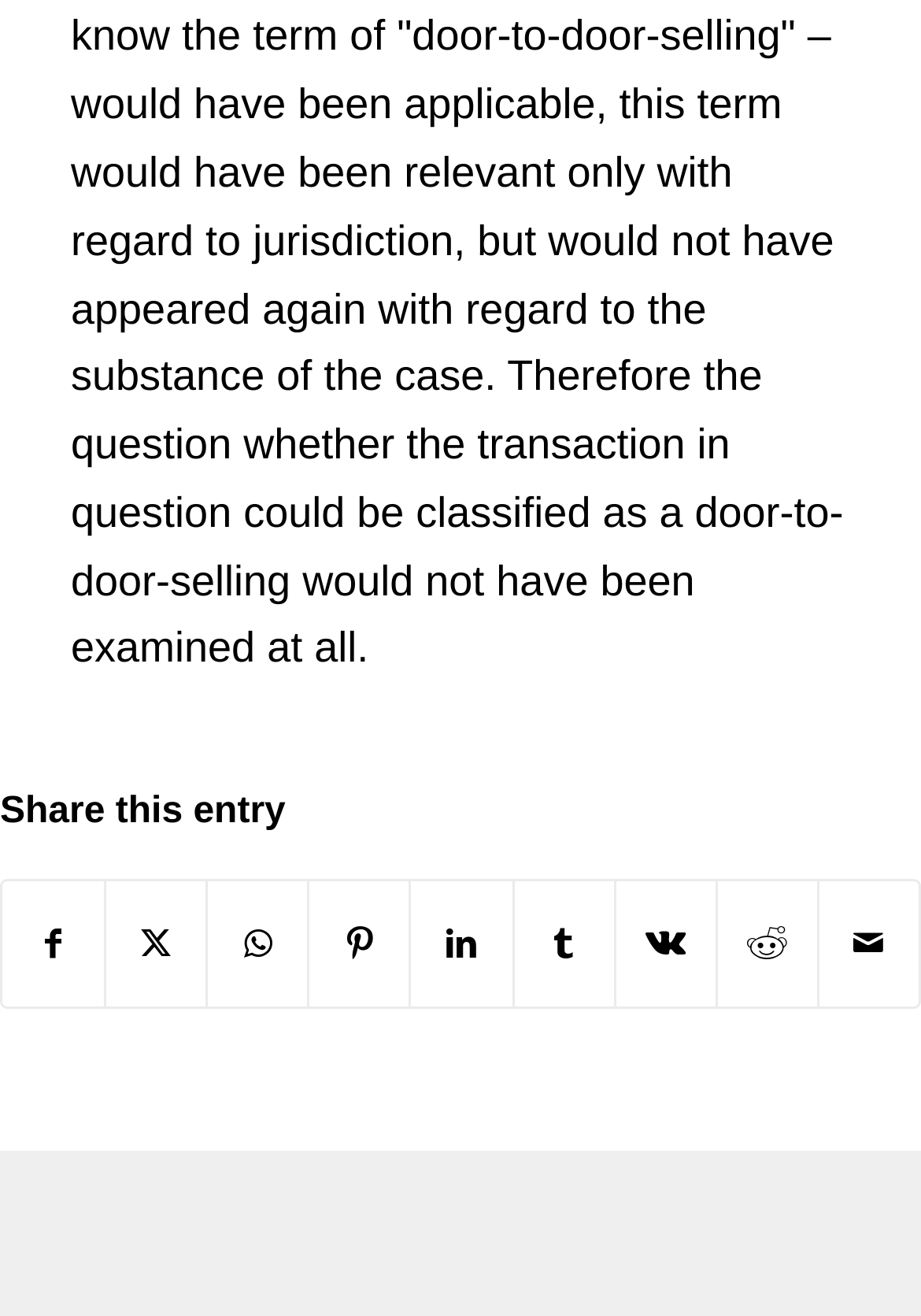Bounding box coordinates must be specified in the format (top-left x, top-left y, bottom-right x, bottom-right y). All values should be floating point numbers between 0 and 1. What are the bounding box coordinates of the UI element described as: Share by Mail

[0.889, 0.67, 0.997, 0.765]